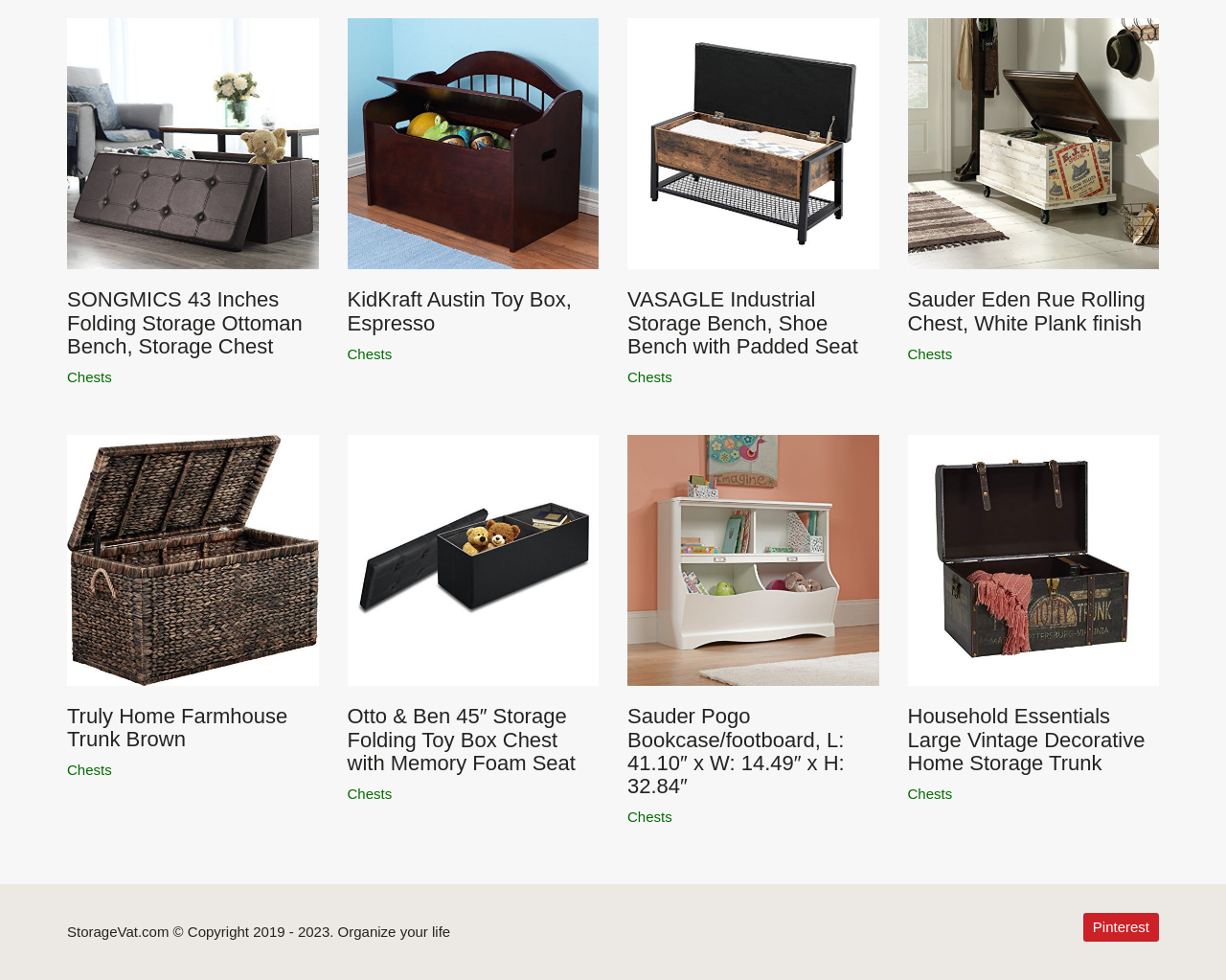Respond to the following question with a brief word or phrase:
Is there a product with a padded seat?

Yes